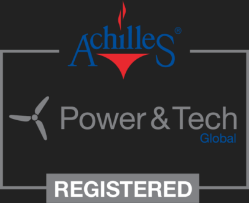Explain the image with as much detail as possible.

The image features the logo of Achilles Power & Tech Global, prominently displayed against a dark background. At the top, the name "Achilles" is stylized with a red flame symbol above the letter "i," giving it a dynamic and recognizable flair. Below this, "Power & Tech" is featured in a modern font, emphasizing the technological aspect of the brand. The term "Global" is placed in a lighter font to signify the international reach of the company. At the bottom of the logo, the word "REGISTERED" is indicated in bold white letters, highlighting that the brand is officially recognized. This logo represents a company dedicated to providing advanced technological solutions in power and energy, reflecting its innovation and commitment to quality.